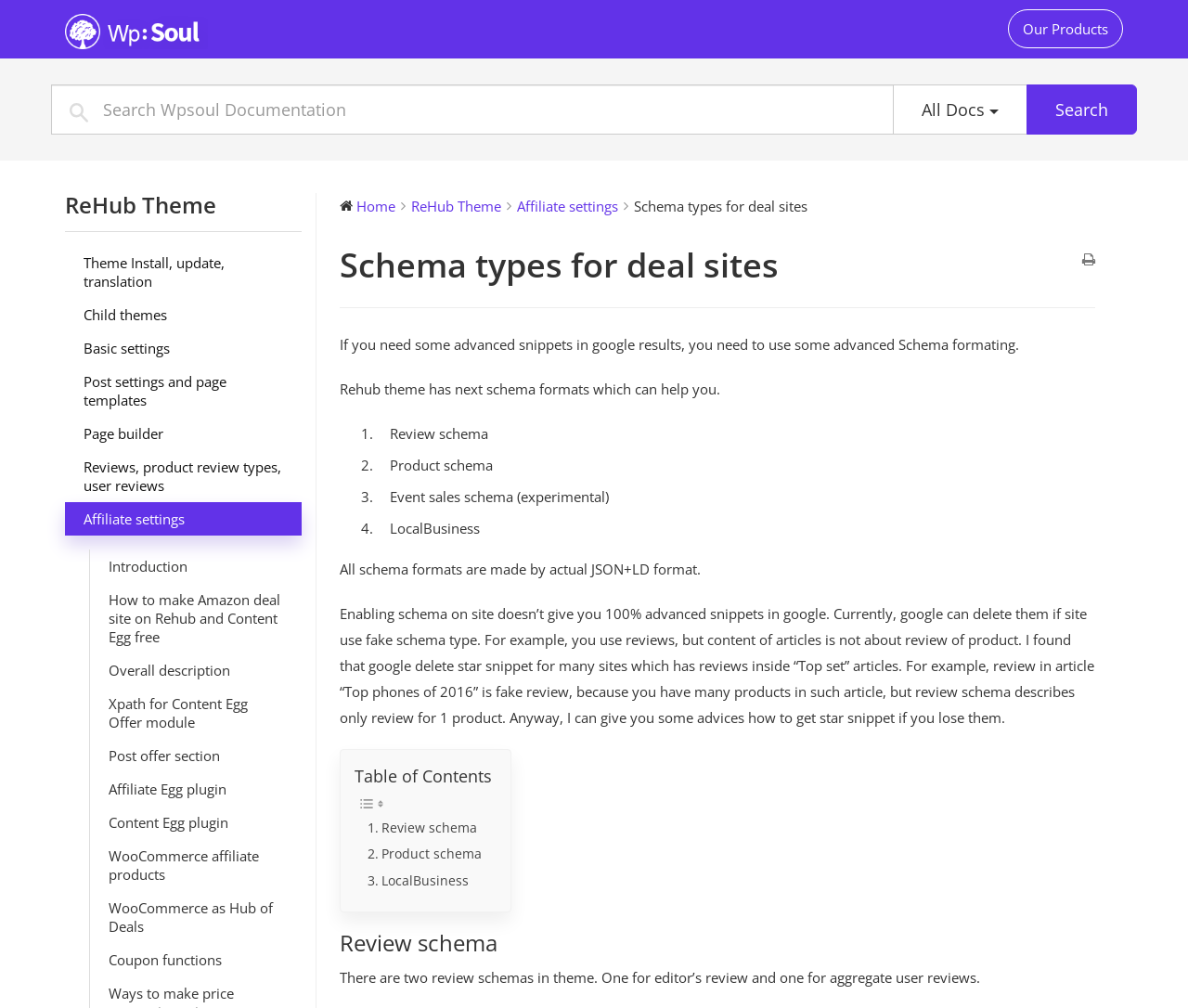Specify the bounding box coordinates of the area that needs to be clicked to achieve the following instruction: "Click on Affiliate settings".

[0.435, 0.195, 0.52, 0.214]